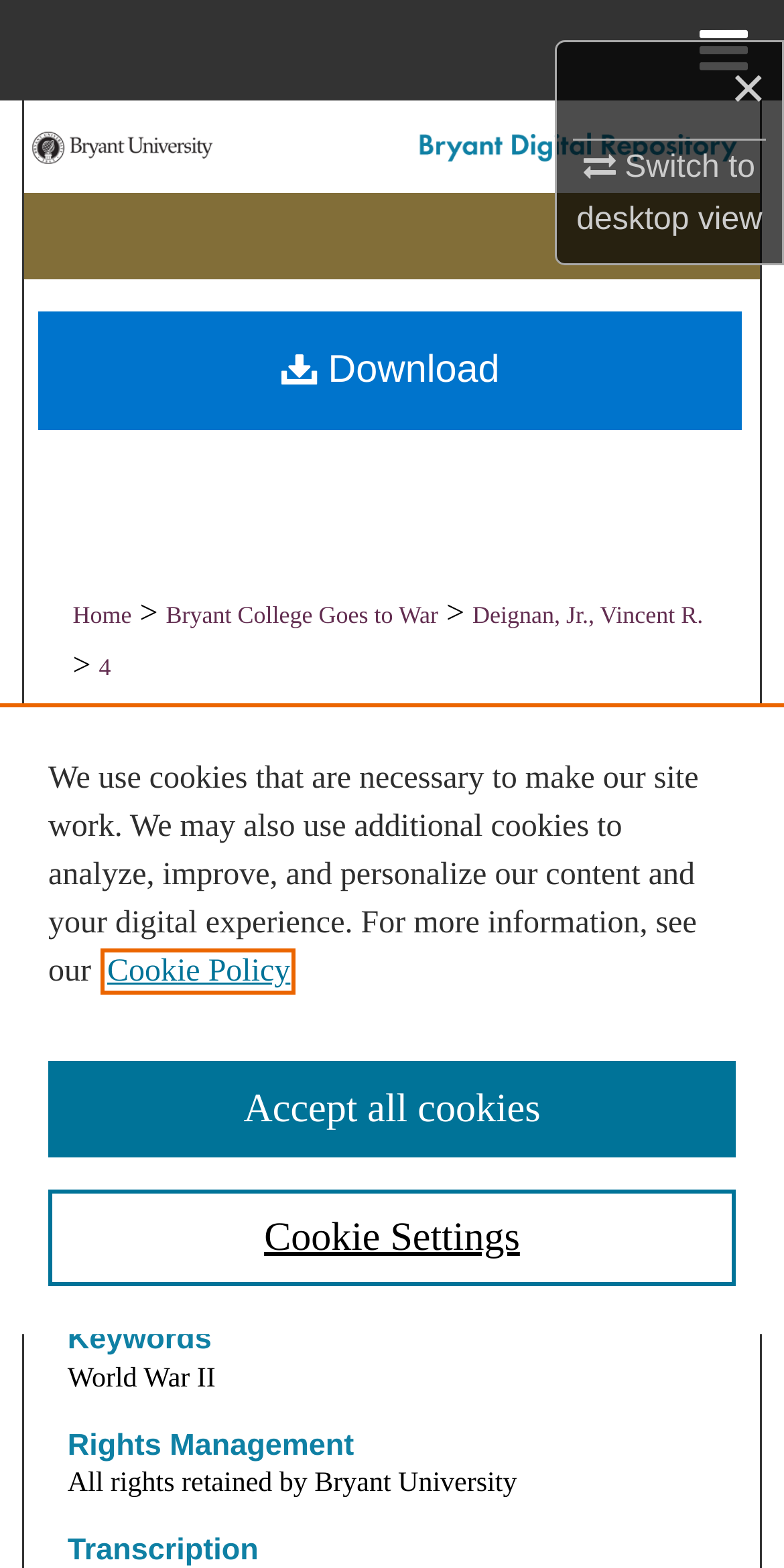What is the date of the letter?
Please describe in detail the information shown in the image to answer the question.

I found the answer by looking at the link 'Letter Written by Vincent R. Deignan, Jr. to the Bryant College Service Club Dated March 11, 1943', which explicitly states the date of the letter.